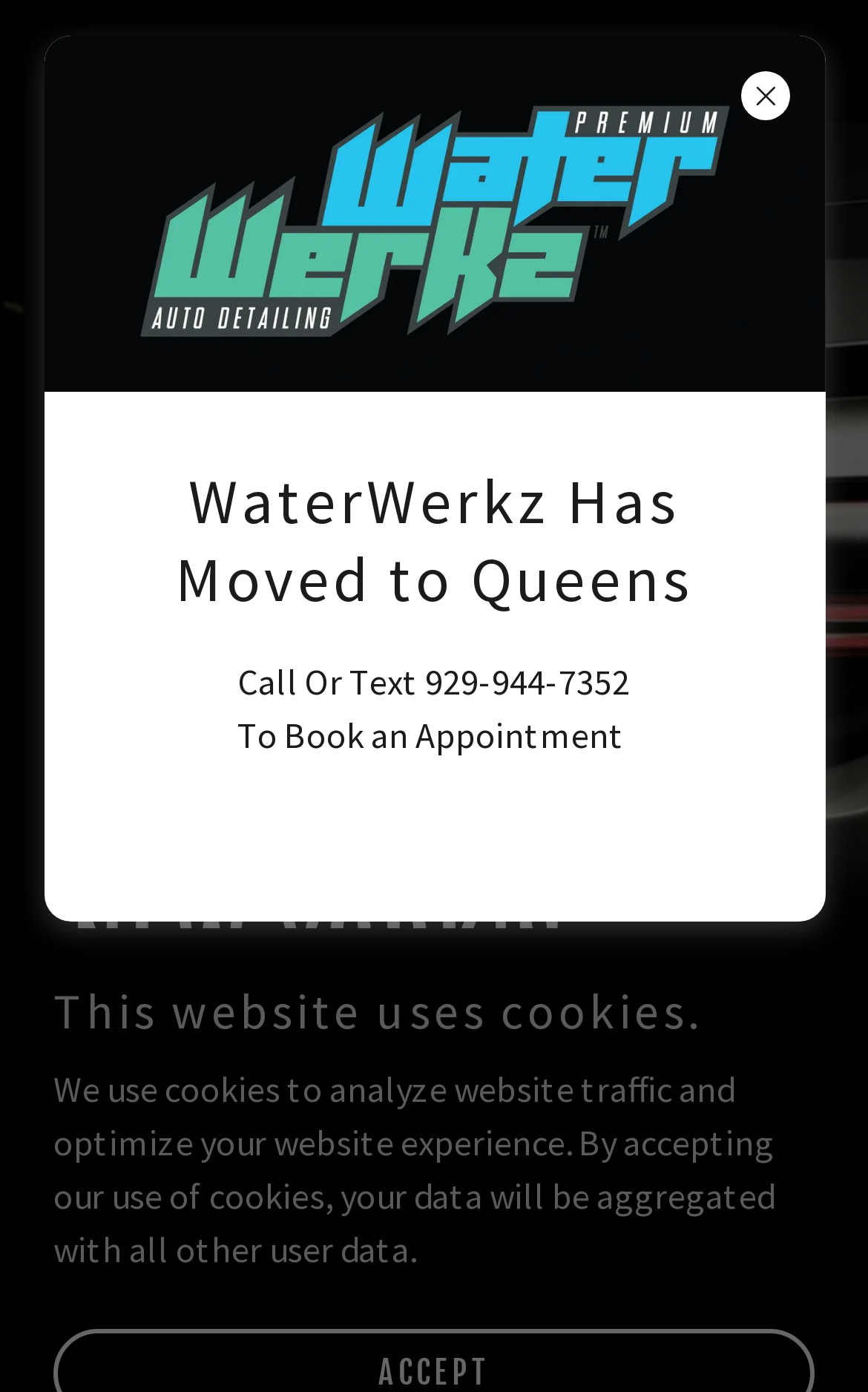What is the purpose of the website?
Please answer the question with a detailed and comprehensive explanation.

The purpose of the website can be inferred from the content of the webpage, which mentions auto detailing, ceramic coating, and paint protection, indicating that the website is related to car care and maintenance services.